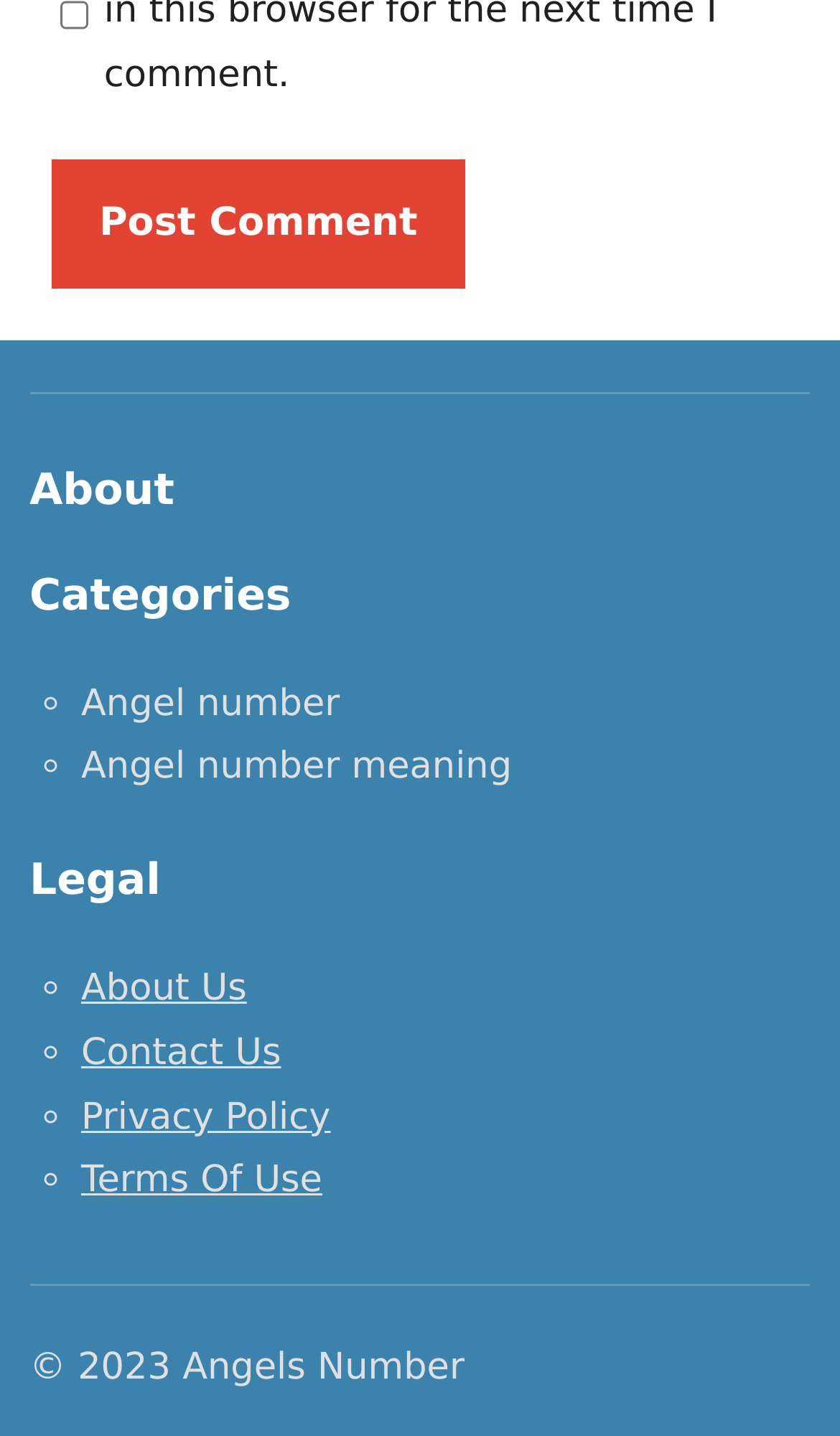What is the orientation of the separator above 'About'? Analyze the screenshot and reply with just one word or a short phrase.

horizontal